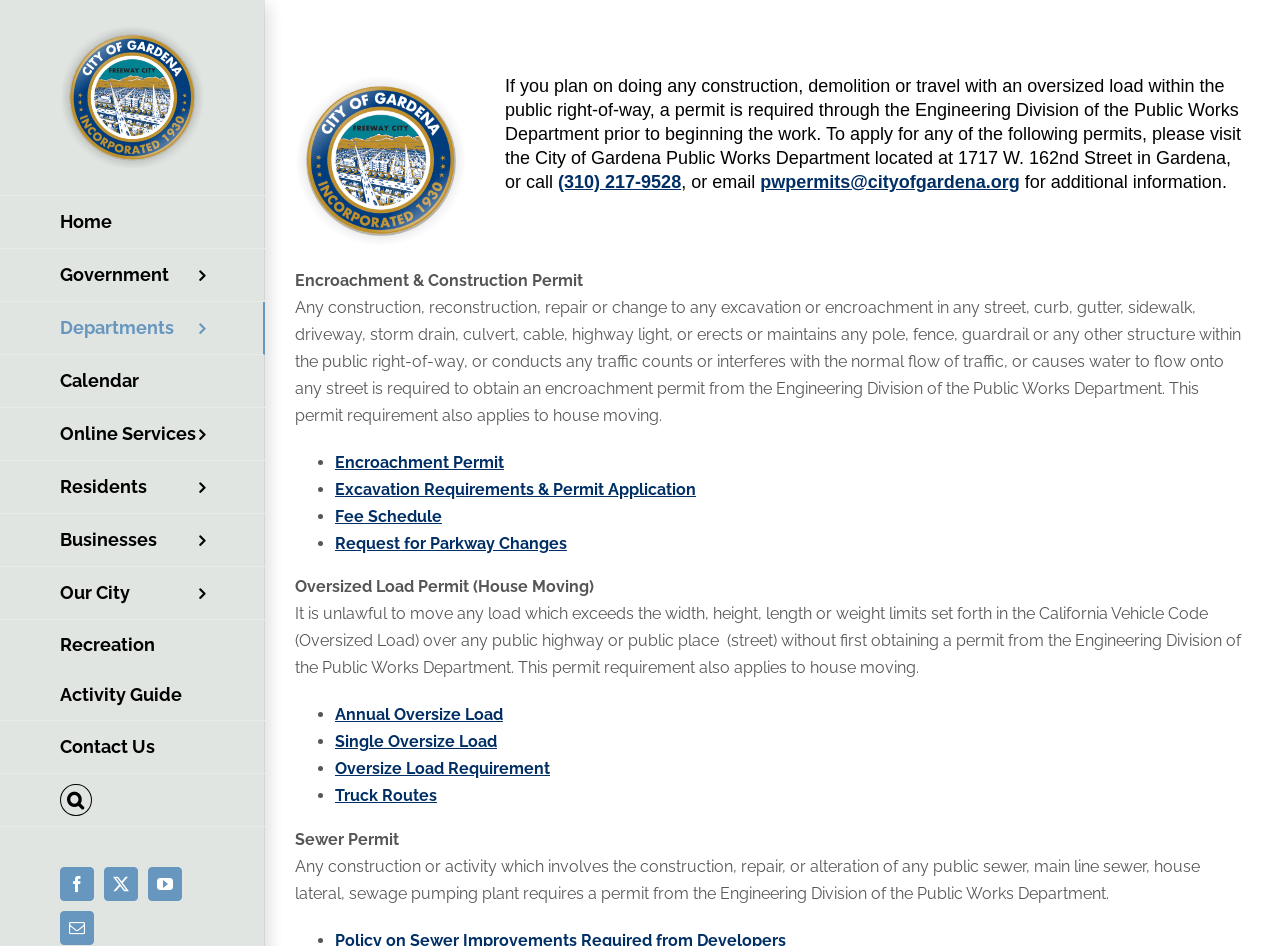Please specify the coordinates of the bounding box for the element that should be clicked to carry out this instruction: "Contact the Public Works Department via phone". The coordinates must be four float numbers between 0 and 1, formatted as [left, top, right, bottom].

[0.436, 0.182, 0.532, 0.203]